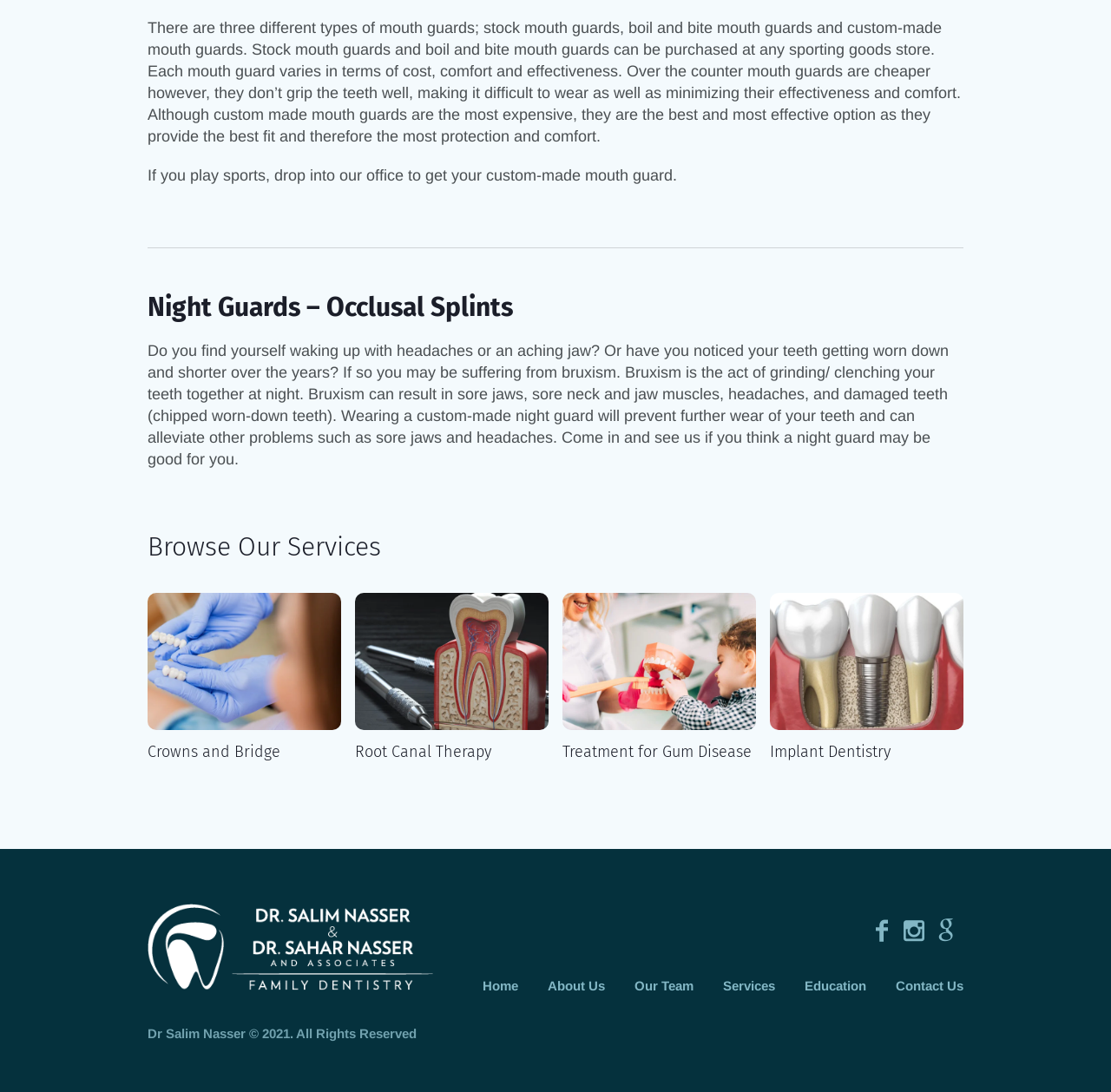Please answer the following question using a single word or phrase: 
What is the name of the dentist mentioned on this webpage?

Dr. Salim Nasser